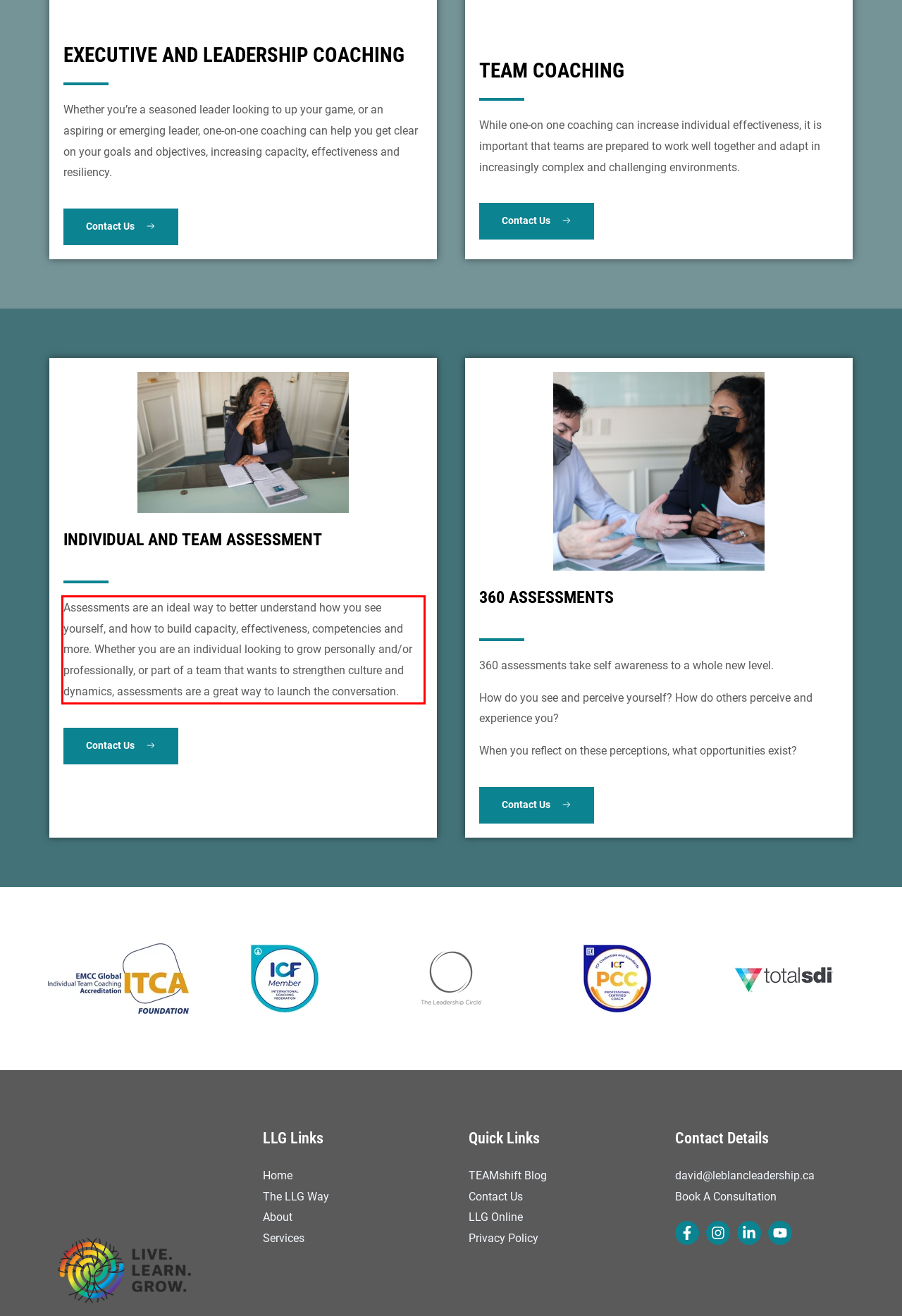Within the screenshot of the webpage, locate the red bounding box and use OCR to identify and provide the text content inside it.

Assessments are an ideal way to better understand how you see yourself, and how to build capacity, effectiveness, competencies and more. Whether you are an individual looking to grow personally and/or professionally, or part of a team that wants to strengthen culture and dynamics, assessments are a great way to launch the conversation.